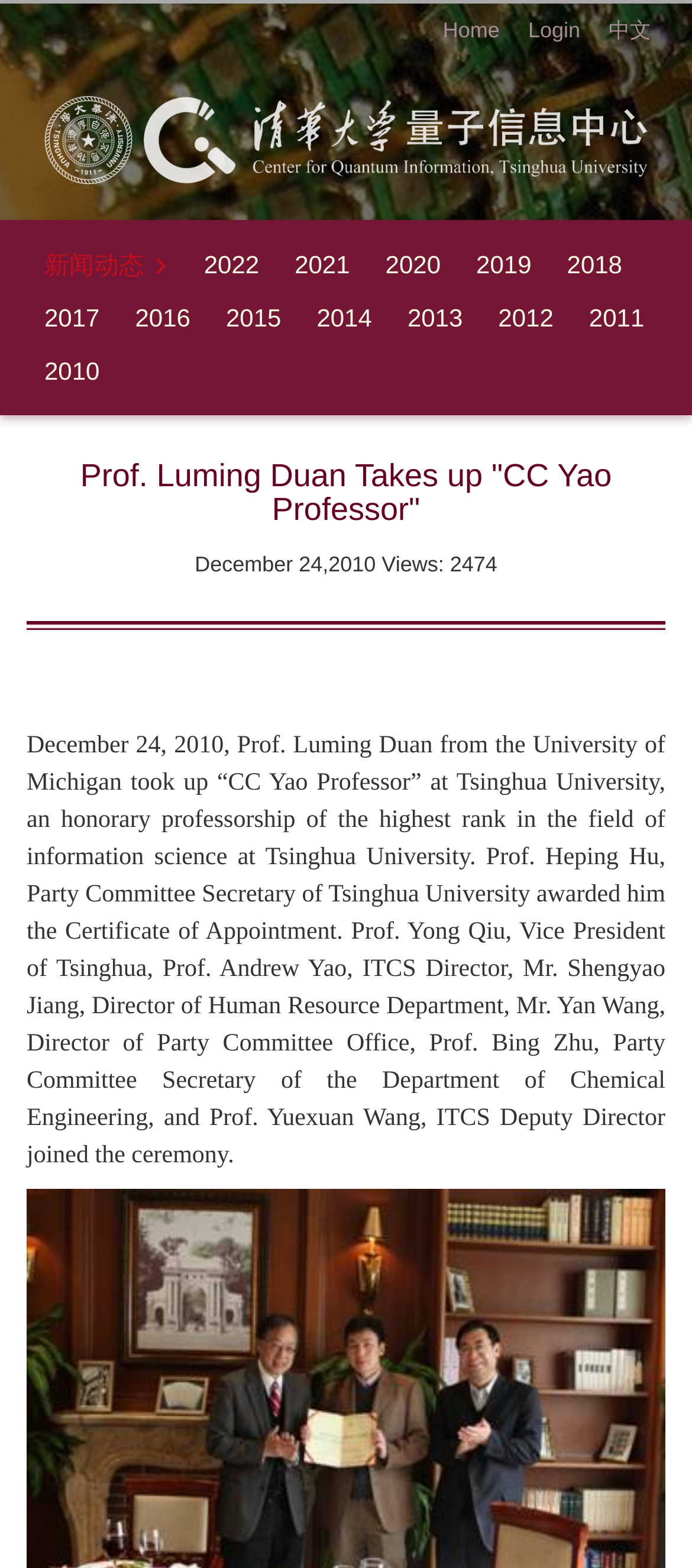Please mark the clickable region by giving the bounding box coordinates needed to complete this instruction: "go to home page".

[0.62, 0.005, 0.743, 0.034]